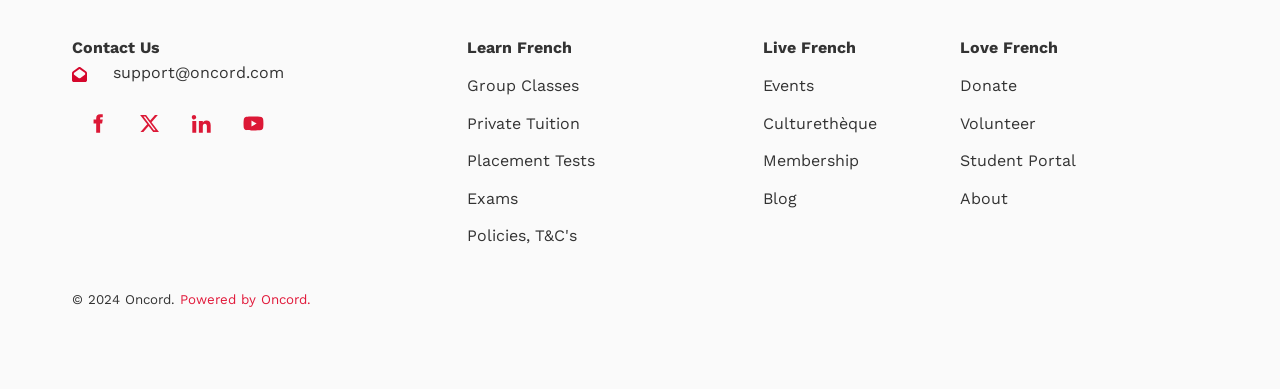What is the contact email?
Based on the screenshot, give a detailed explanation to answer the question.

I found the contact email by looking at the layout table with the 'Contact Us' static text, and then I found the link with the email address 'support@oncord.com' inside the table cell.